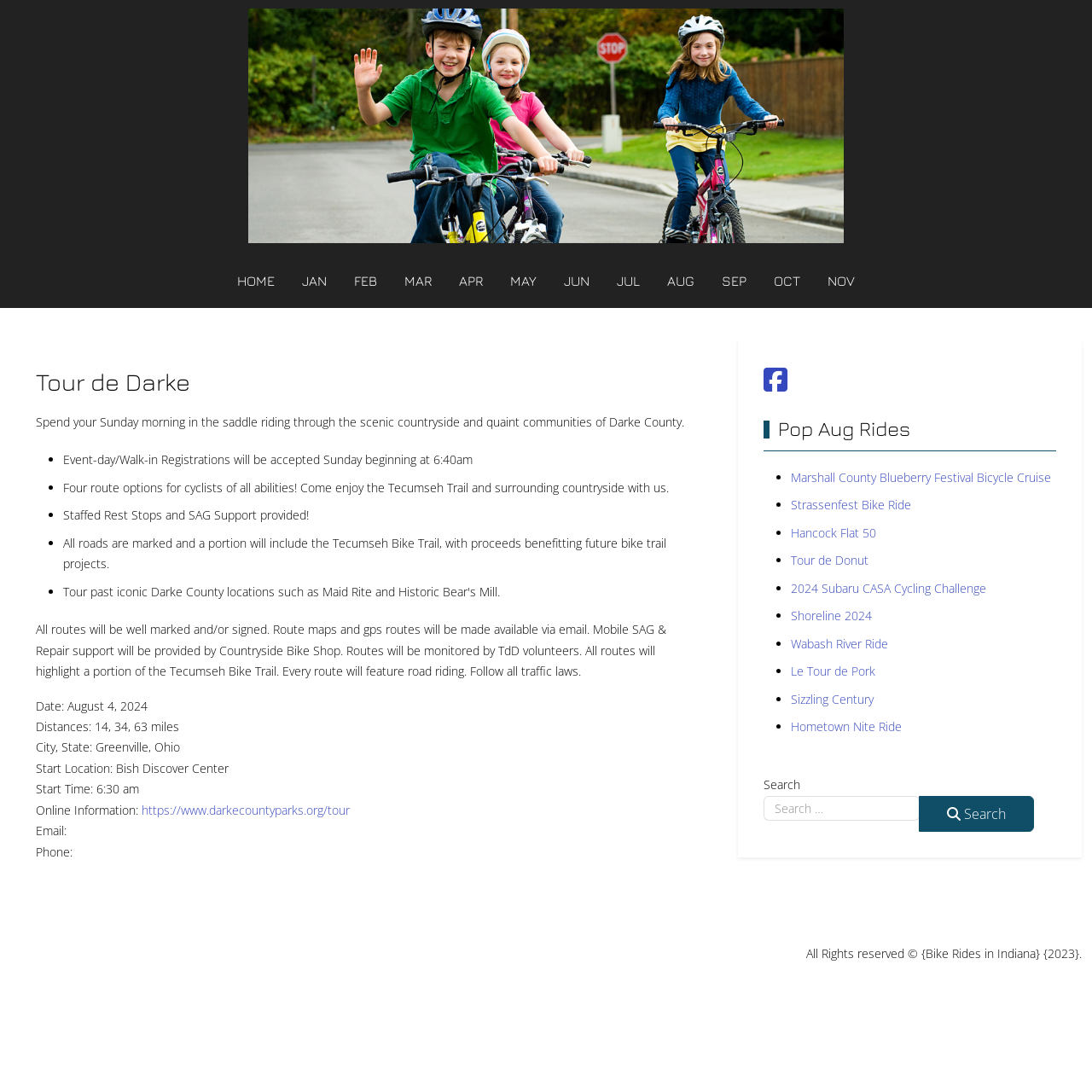Specify the bounding box coordinates of the area to click in order to execute this command: 'Search for bike rides'. The coordinates should consist of four float numbers ranging from 0 to 1, and should be formatted as [left, top, right, bottom].

[0.699, 0.729, 0.842, 0.752]